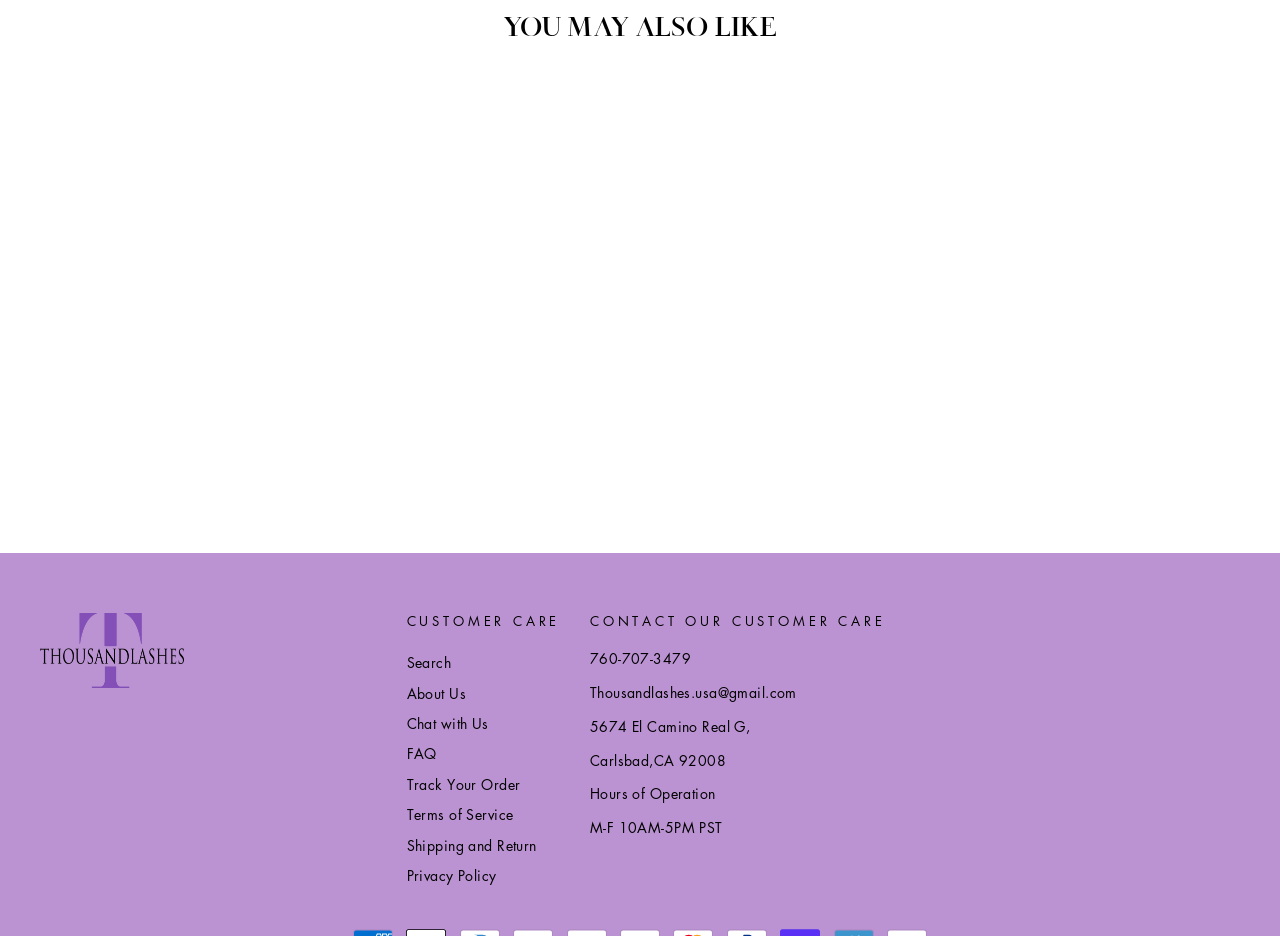What is the text of the heading?
Answer the question with a single word or phrase derived from the image.

YOU MAY ALSO LIKE